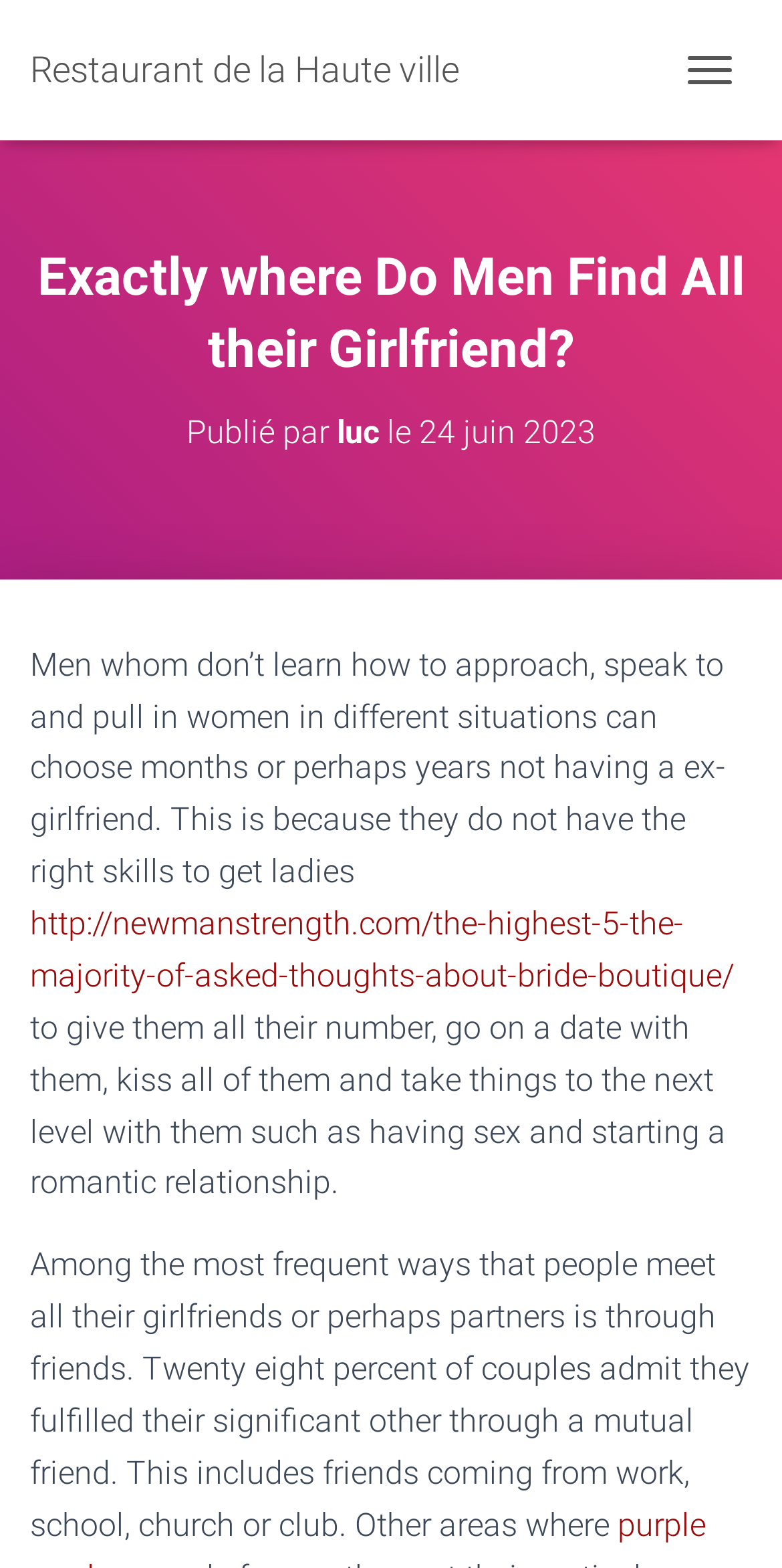Determine the heading of the webpage and extract its text content.

Exactly where Do Men Find All their Girlfriend?